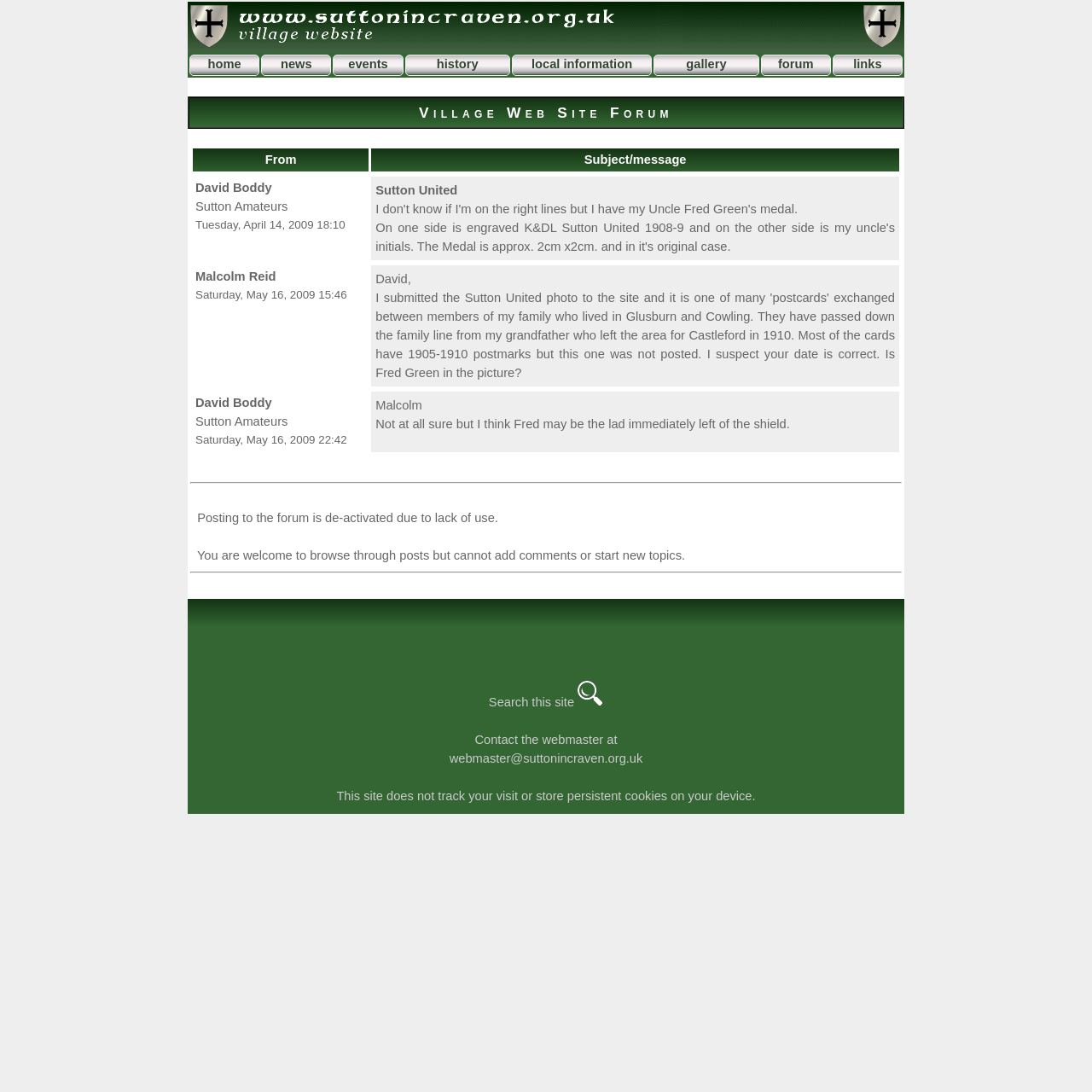What is the name of the village website?
Please provide a single word or phrase as the answer based on the screenshot.

Sutton-in-Craven